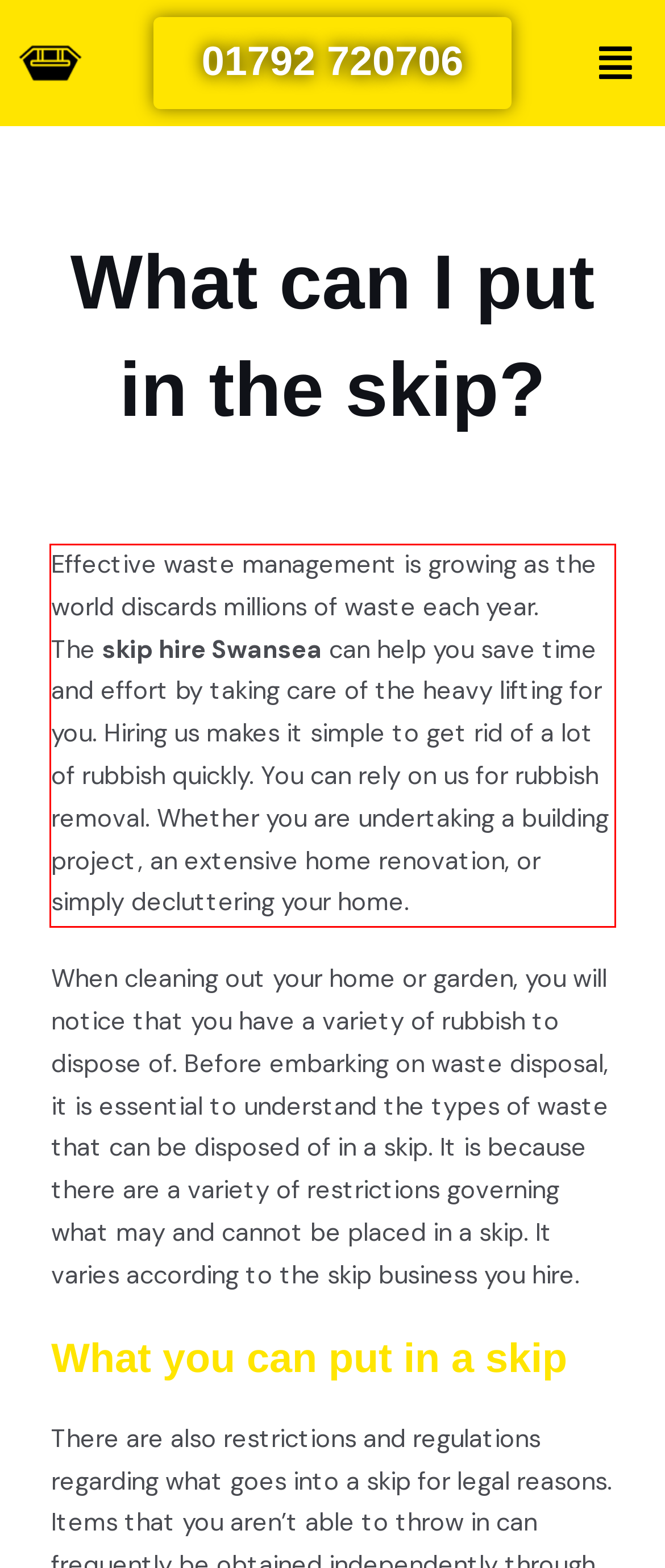With the provided screenshot of a webpage, locate the red bounding box and perform OCR to extract the text content inside it.

Effective waste management is growing as the world discards millions of waste each year. The skip hire Swansea can help you save time and effort by taking care of the heavy lifting for you. Hiring us makes it simple to get rid of a lot of rubbish quickly. You can rely on us for rubbish removal. Whether you are undertaking a building project, an extensive home renovation, or simply decluttering your home.